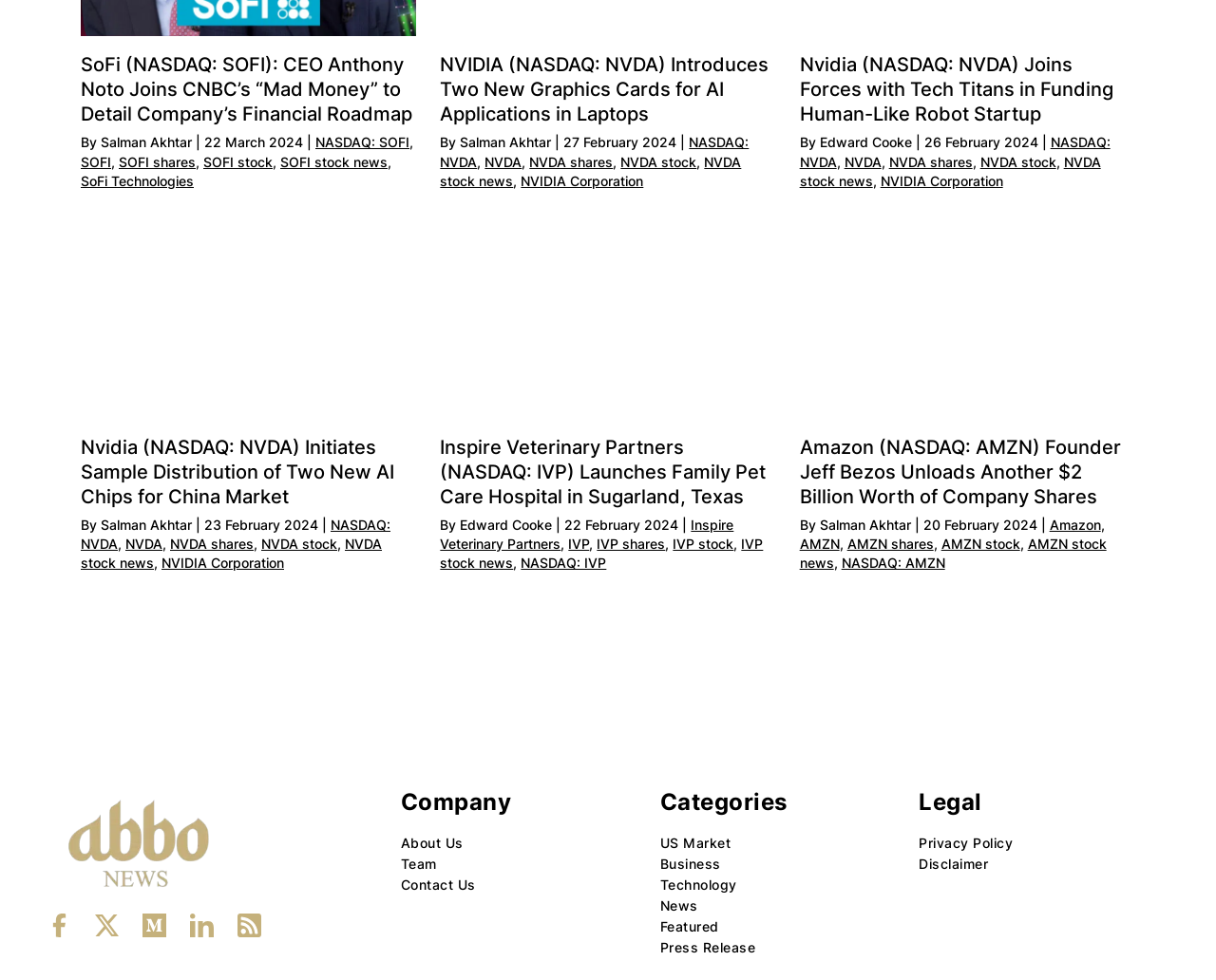Locate the UI element described by Salman Akhtar and provide its bounding box coordinates. Use the format (top-left x, top-left y, bottom-right x, bottom-right y) with all values as floating point numbers between 0 and 1.

[0.083, 0.527, 0.161, 0.543]